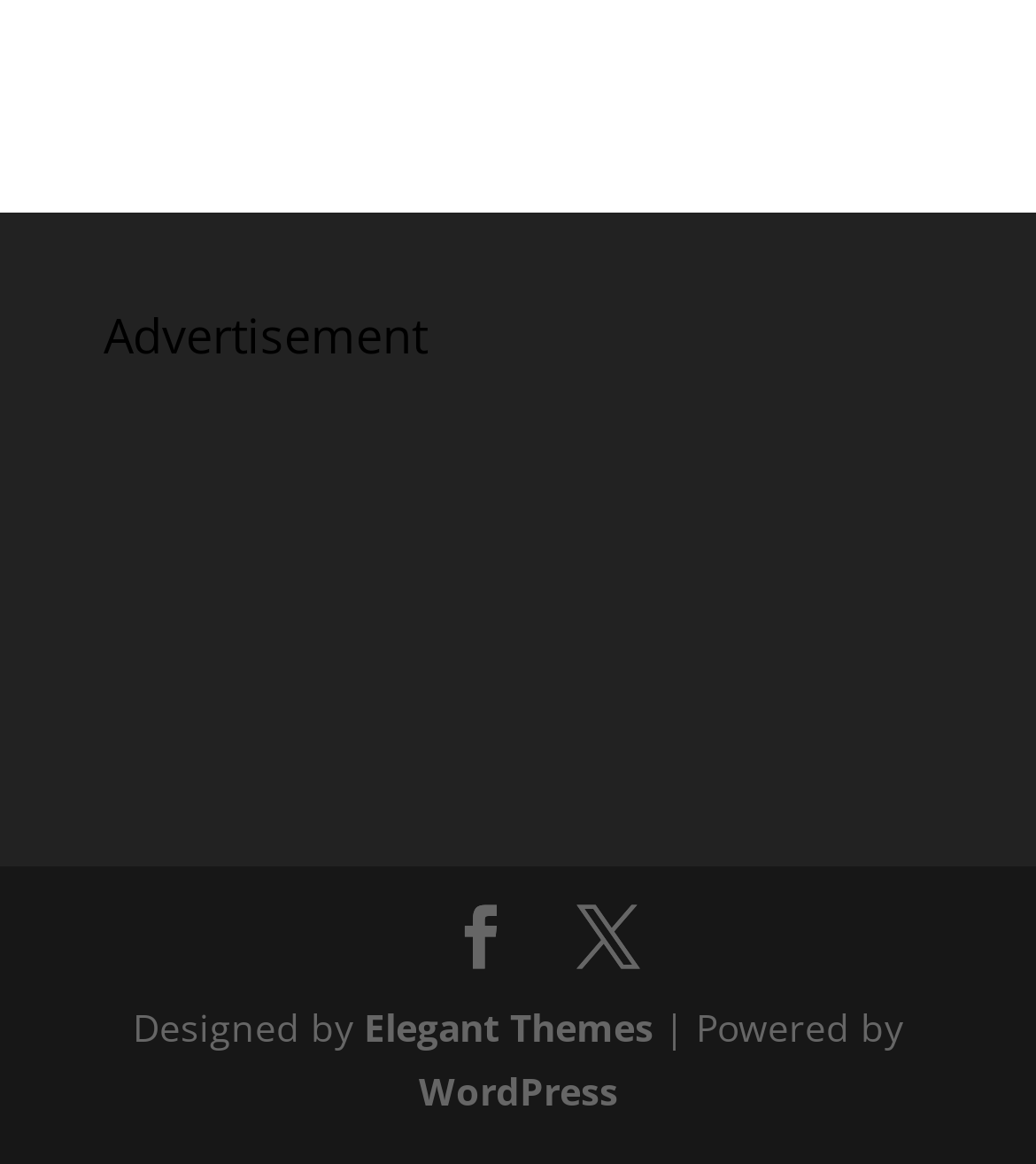What is the separator used between 'Designed by' and 'Elegant Themes'?
Using the visual information from the image, give a one-word or short-phrase answer.

|